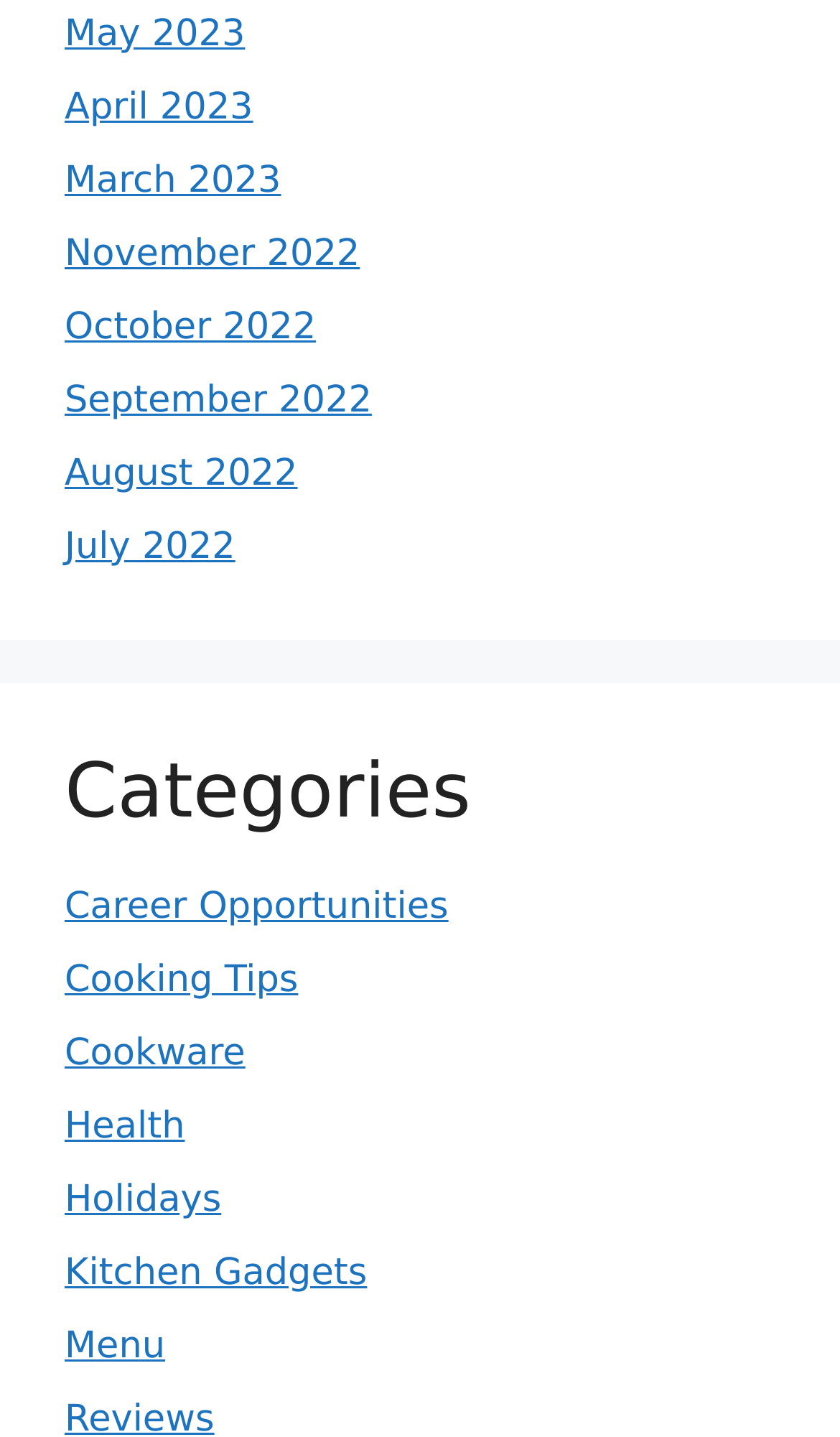Based on the element description, predict the bounding box coordinates (top-left x, top-left y, bottom-right x, bottom-right y) for the UI element in the screenshot: Holidays

[0.077, 0.82, 0.264, 0.85]